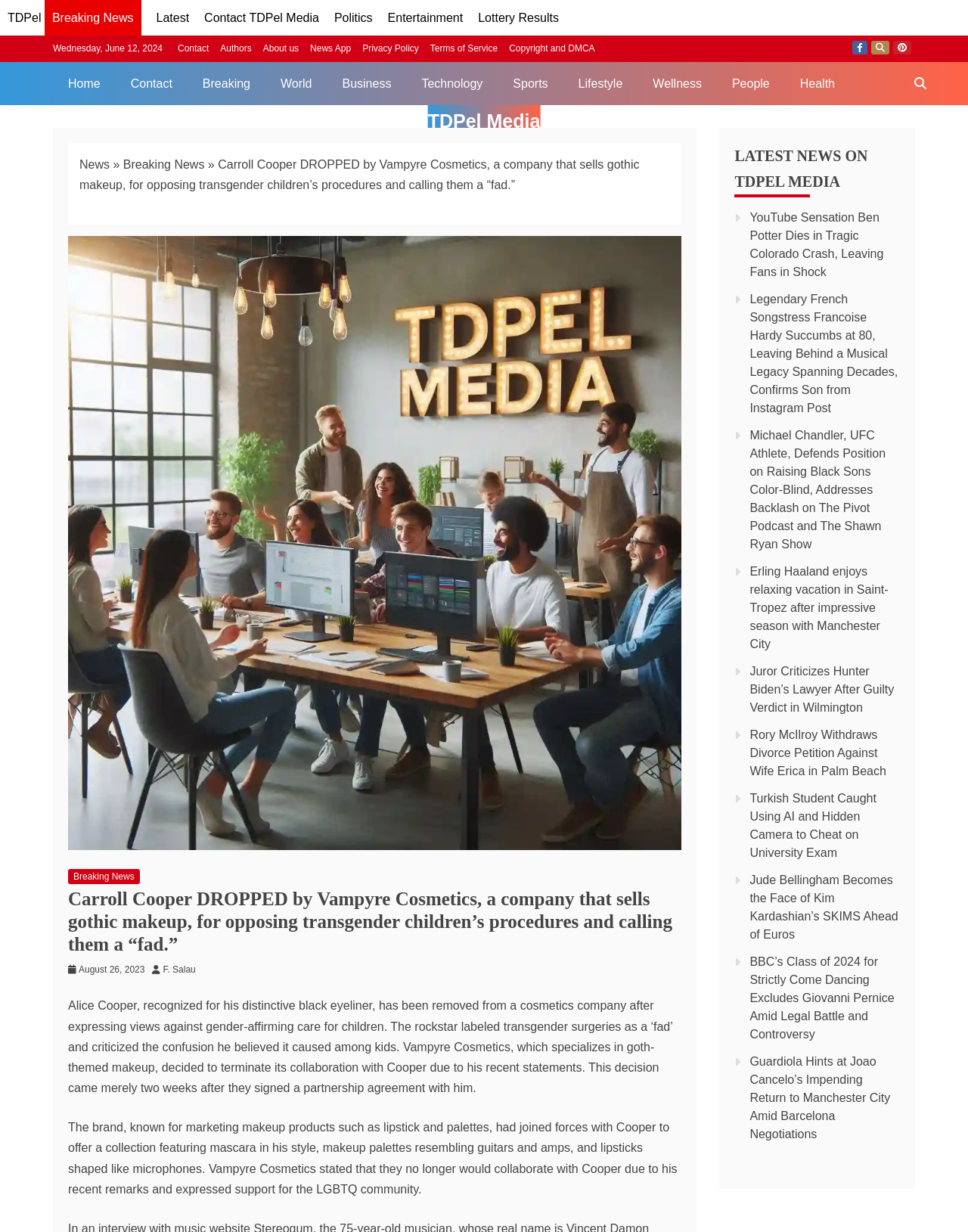What is the name of the company that dropped Alice Cooper?
Please provide a detailed answer to the question.

The article mentions that Vampyre Cosmetics, a company that sells gothic makeup, decided to terminate its collaboration with Cooper due to his recent statements.